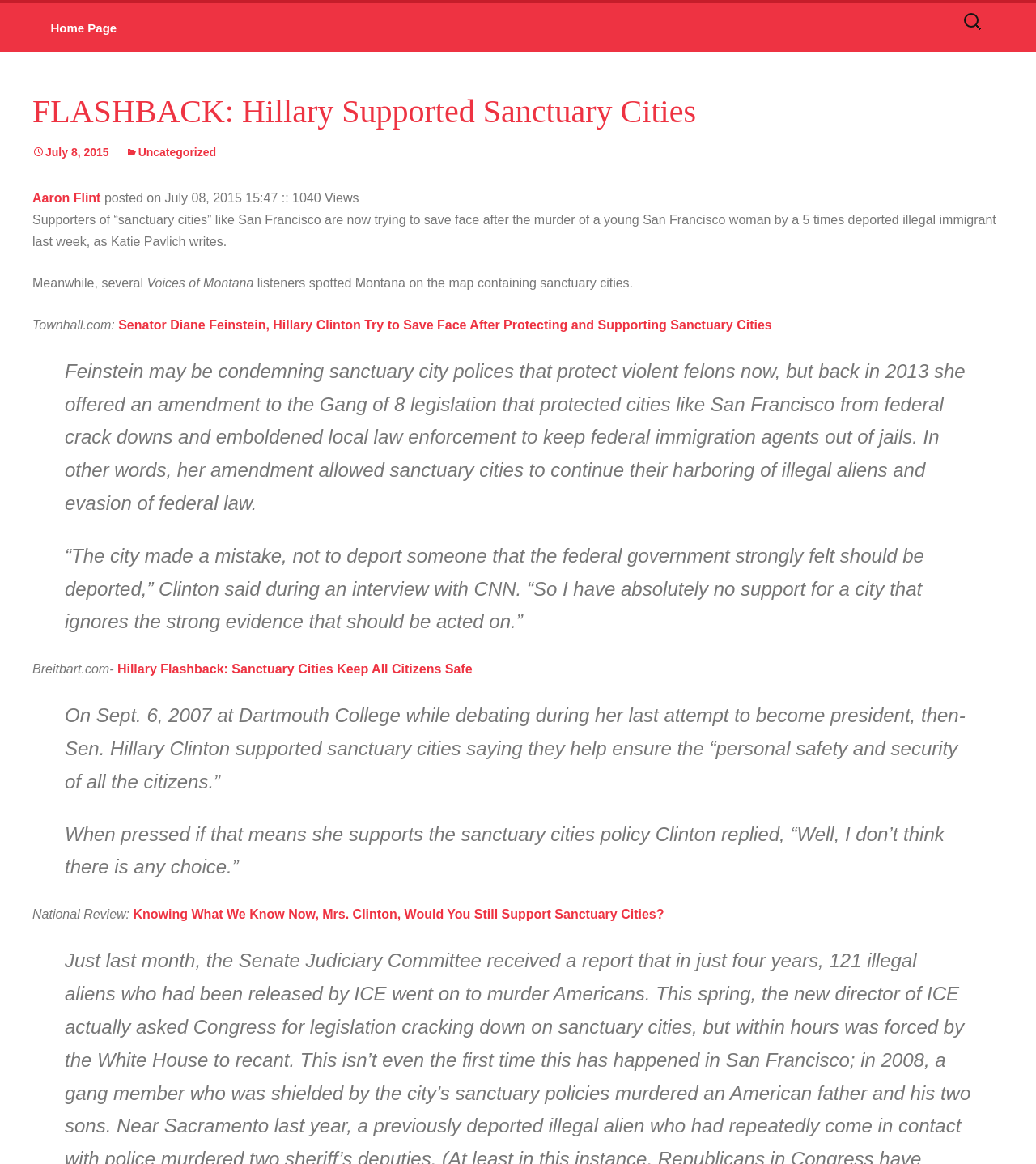Refer to the element description Aaron Flint and identify the corresponding bounding box in the screenshot. Format the coordinates as (top-left x, top-left y, bottom-right x, bottom-right y) with values in the range of 0 to 1.

[0.031, 0.164, 0.097, 0.176]